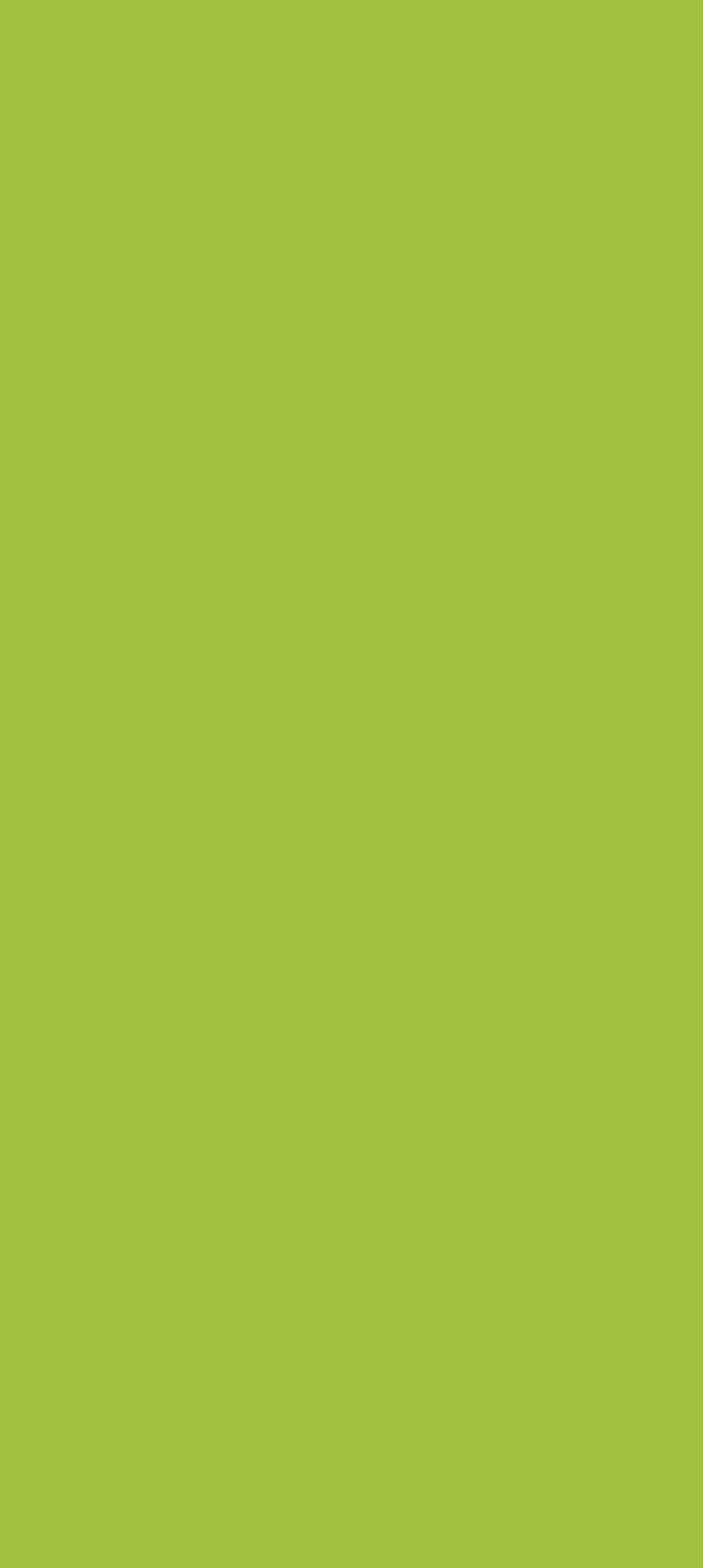Using the image as a reference, answer the following question in as much detail as possible:
What is the address of Express Pest Control?

The address of Express Pest Control can be found in the middle section of the webpage, where it lists the address as '3 Victoria Parade, Roft Street, Oswestry, SY11 2ES'.